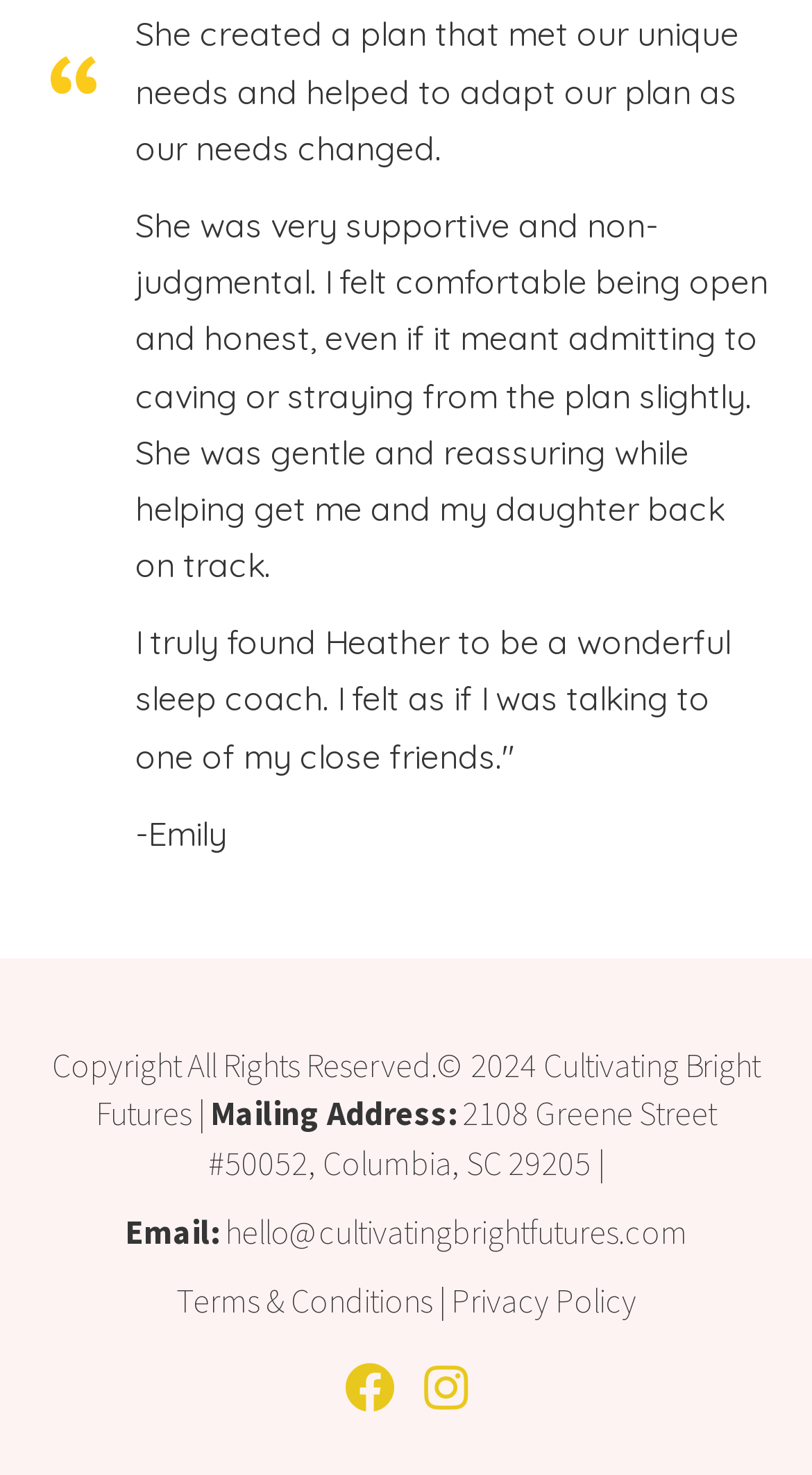Provide a short answer to the following question with just one word or phrase: What is the company name of the sleep coach?

Cultivating Bright Futures